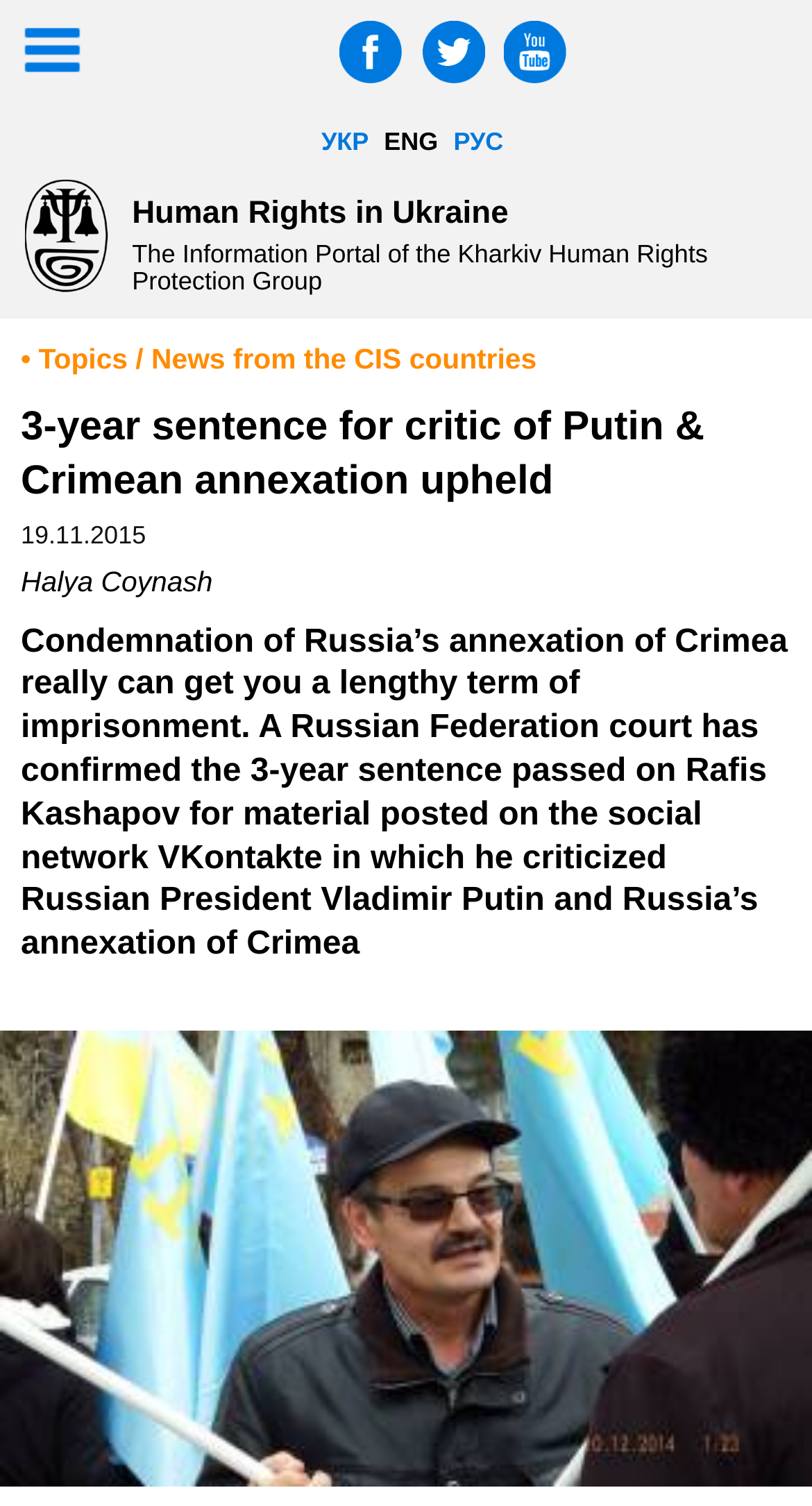Find the bounding box coordinates for the area that should be clicked to accomplish the instruction: "Read the news from the CIS countries".

[0.026, 0.228, 0.661, 0.248]